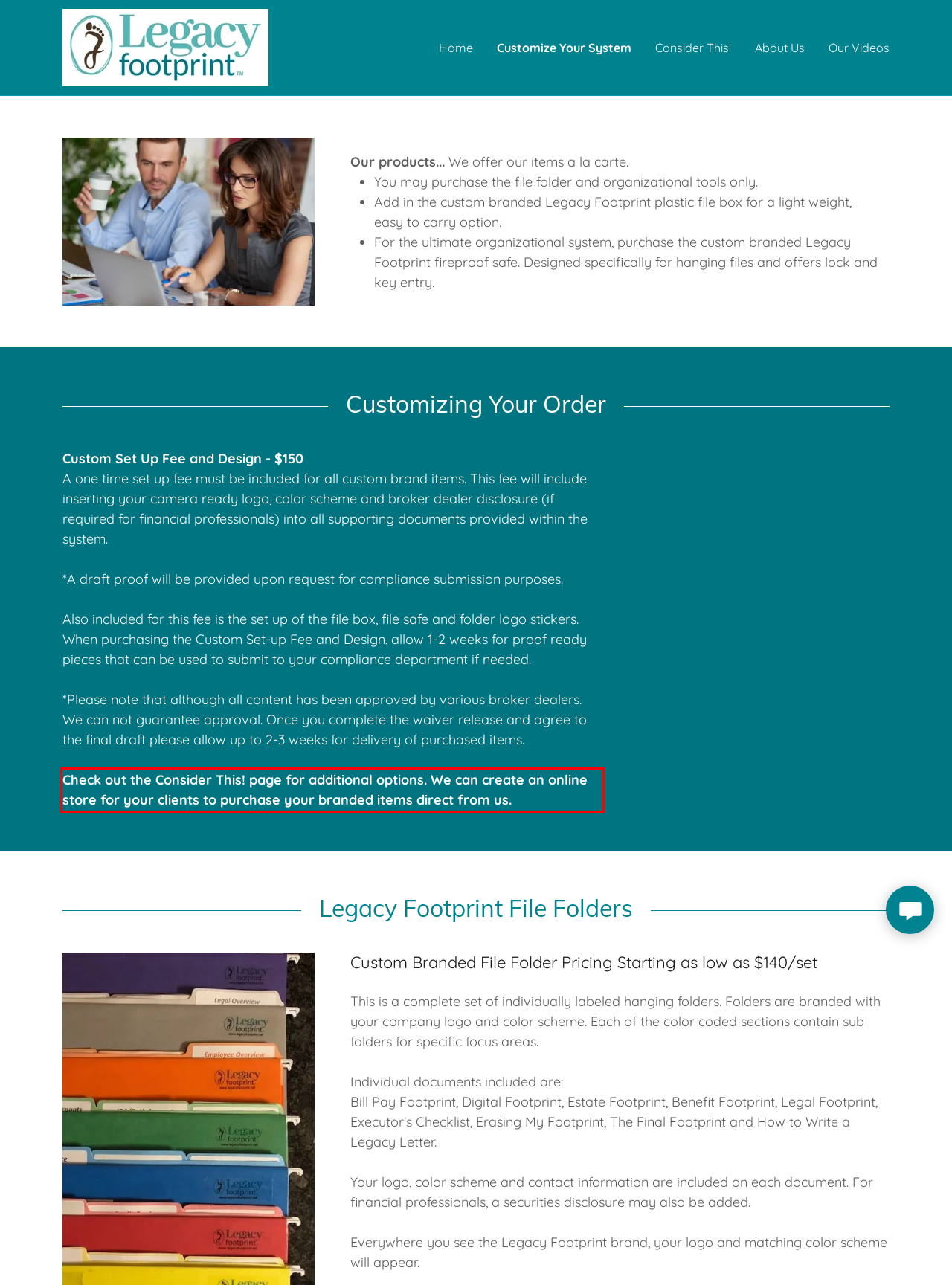Given a webpage screenshot, locate the red bounding box and extract the text content found inside it.

Check out the Consider This! page for additional options. We can create an online store for your clients to purchase your branded items direct from us.